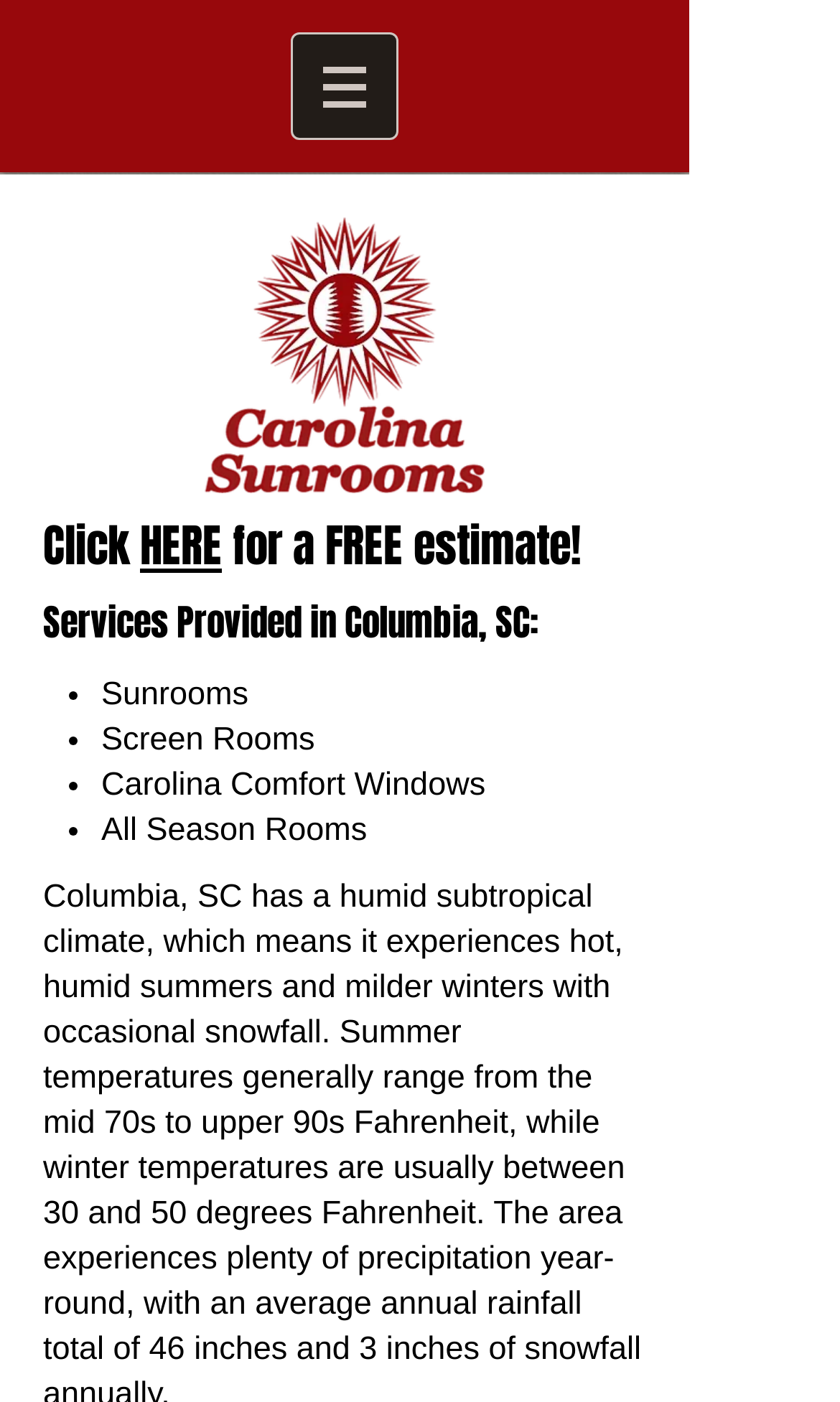What services does Carolina Sunrooms provide?
Please provide a single word or phrase answer based on the image.

Sunrooms, Screen Rooms, Comfort Windows, All Season Rooms